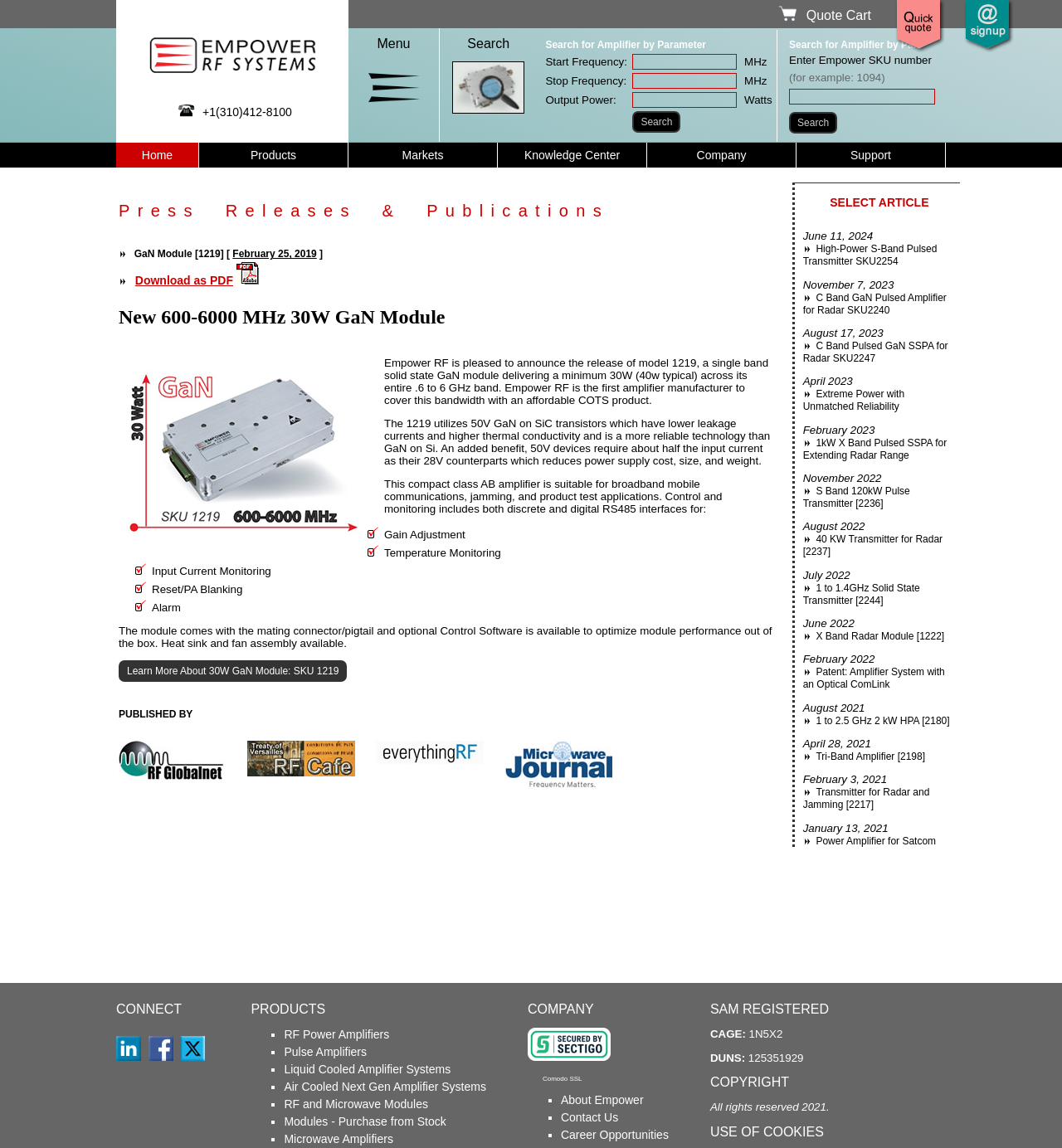What is the interface type of the amplifier?
Provide a detailed and extensive answer to the question.

The interface type of the amplifier can be found in the text description of the module, which states that it has both discrete and digital RS485 interfaces for control and monitoring.